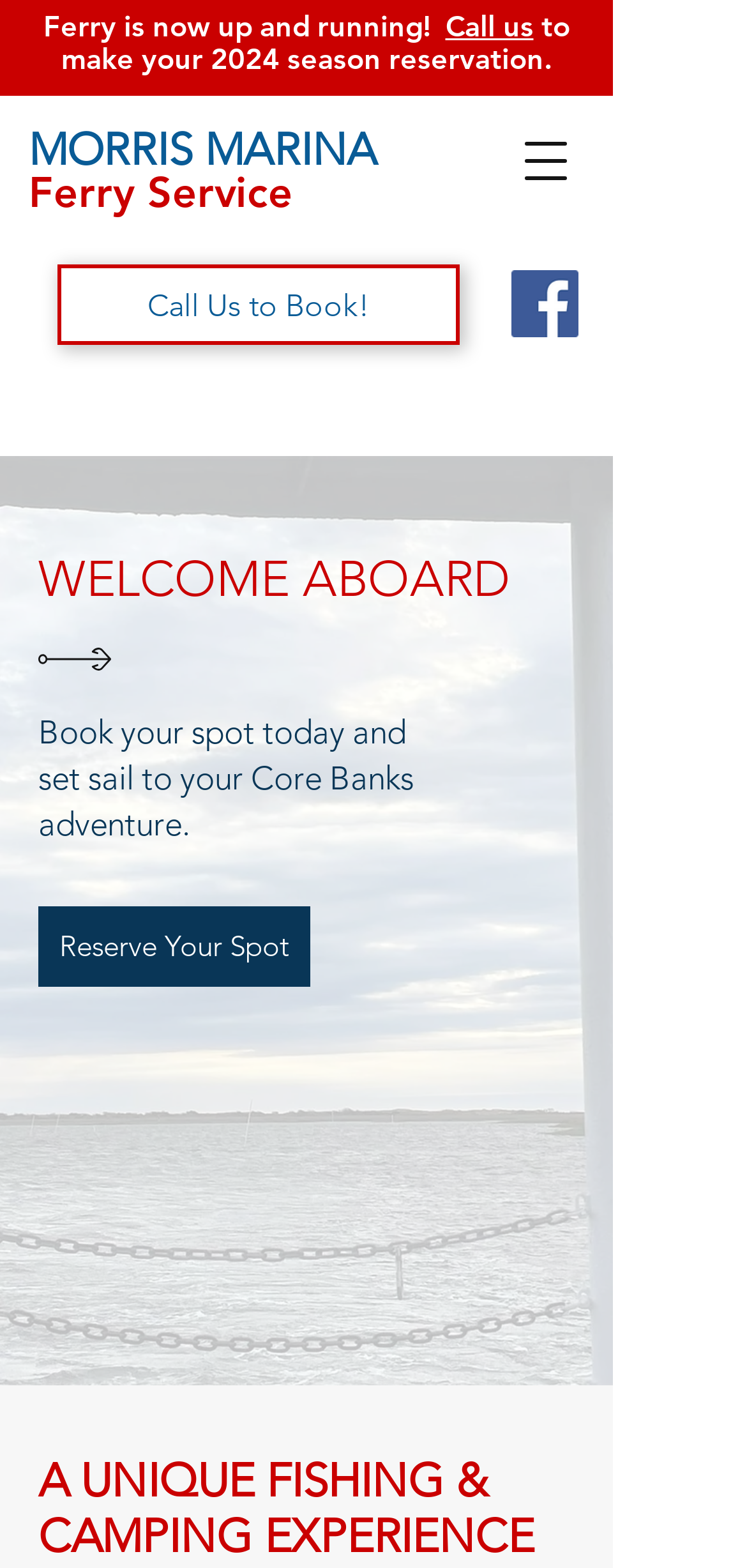What is the current status of the ferry? Based on the image, give a response in one word or a short phrase.

Up and running